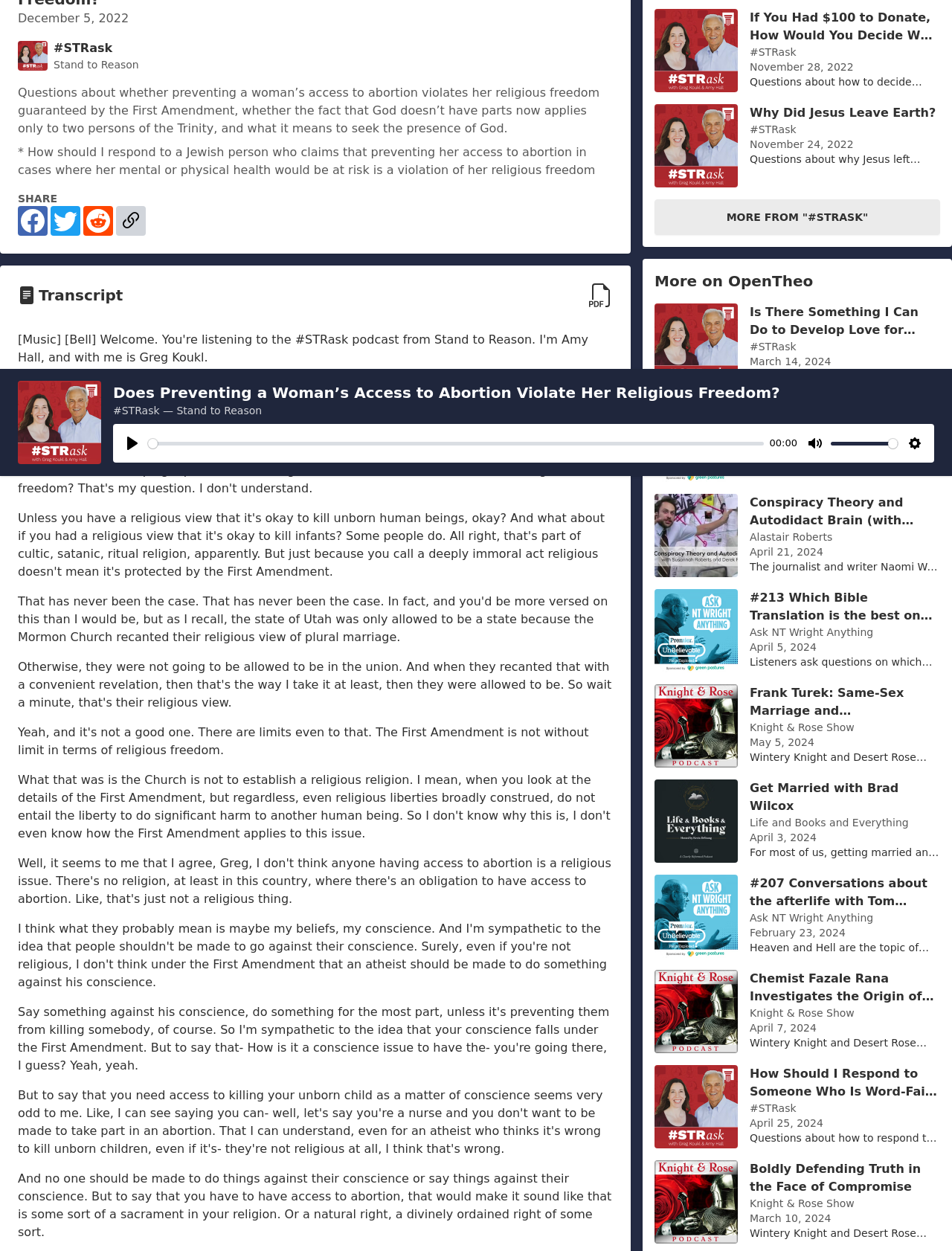Determine the bounding box coordinates for the UI element with the following description: "Reddit". The coordinates should be four float numbers between 0 and 1, represented as [left, top, right, bottom].

[0.088, 0.165, 0.119, 0.188]